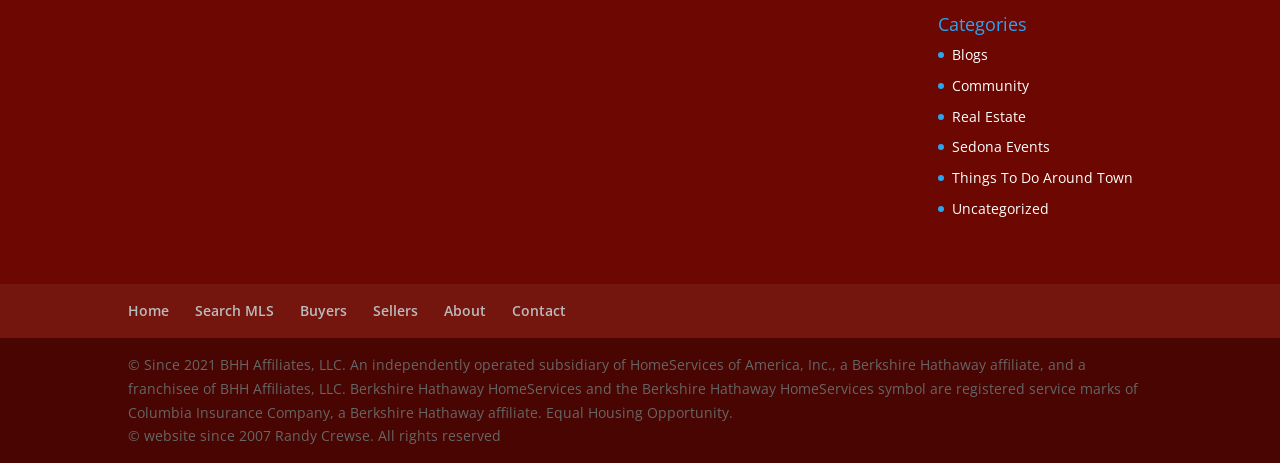Extract the bounding box coordinates for the HTML element that matches this description: "Contact". The coordinates should be four float numbers between 0 and 1, i.e., [left, top, right, bottom].

[0.4, 0.65, 0.442, 0.691]